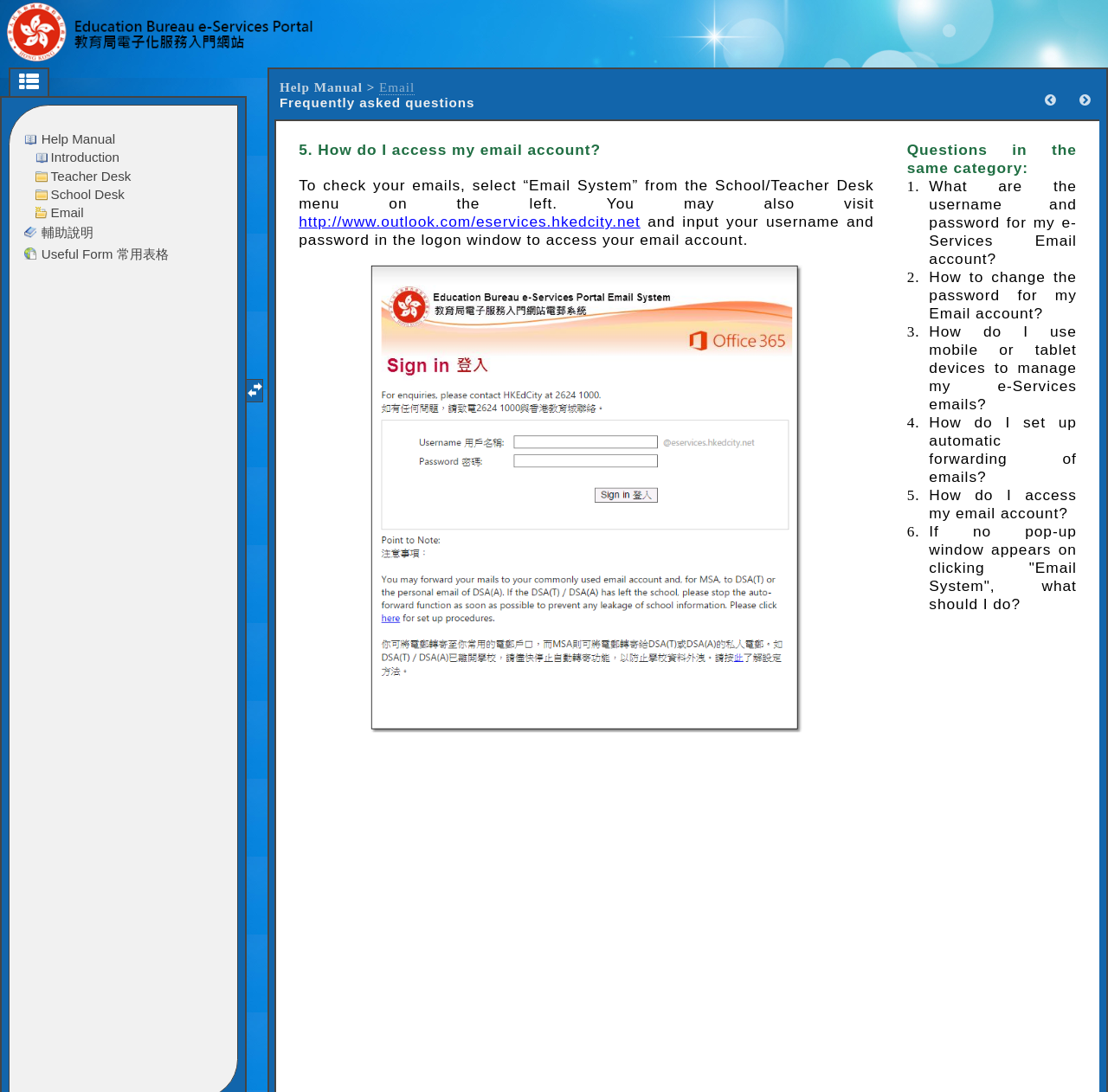Using the webpage screenshot and the element description title="e-Services Portal 電子化服務入門網站", determine the bounding box coordinates. Specify the coordinates in the format (top-left x, top-left y, bottom-right x, bottom-right y) with values ranging from 0 to 1.

[0.006, 0.002, 0.362, 0.057]